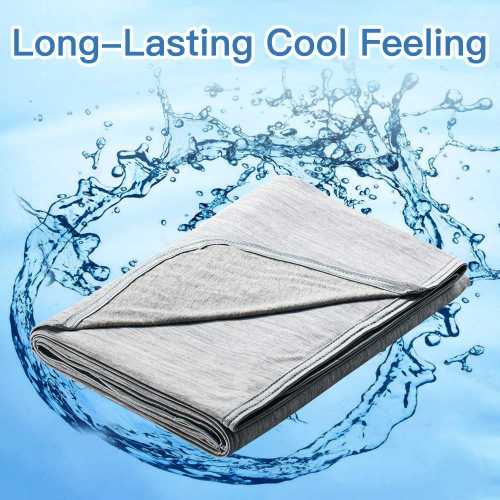Describe the important features and context of the image with as much detail as possible.

The image showcases the Marchpower Cooling Blanket, designed for ultimate comfort during warm nights. Featuring a sleek gray design, the blanket is highlighted against a backdrop of water splashes, emphasizing its cooling properties and breathability. The caption "Long-Lasting Cool Feeling" underscores its functionality, promising a refreshing sleep experience. This lightweight blanket is crafted with advanced cooling fabric technology, making it an ideal choice for those who struggle with night sweats or seek relief from summer heat. Perfectly sized for a twin bed, it offers a blend of sophistication and practicality for a restful night's sleep.